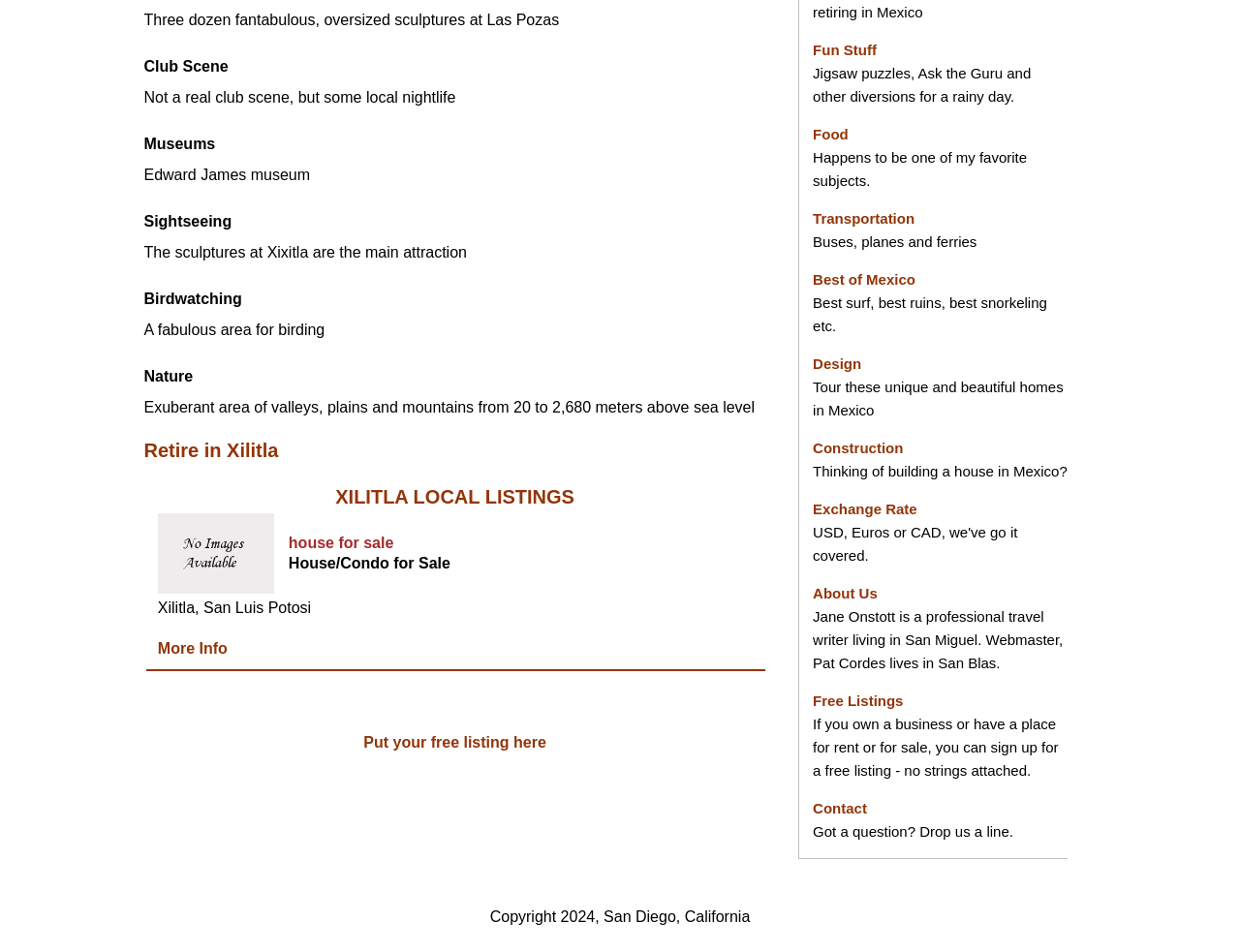Provide the bounding box coordinates for the specified HTML element described in this description: "Contact". The coordinates should be four float numbers ranging from 0 to 1, in the format [left, top, right, bottom].

[0.656, 0.84, 0.699, 0.858]